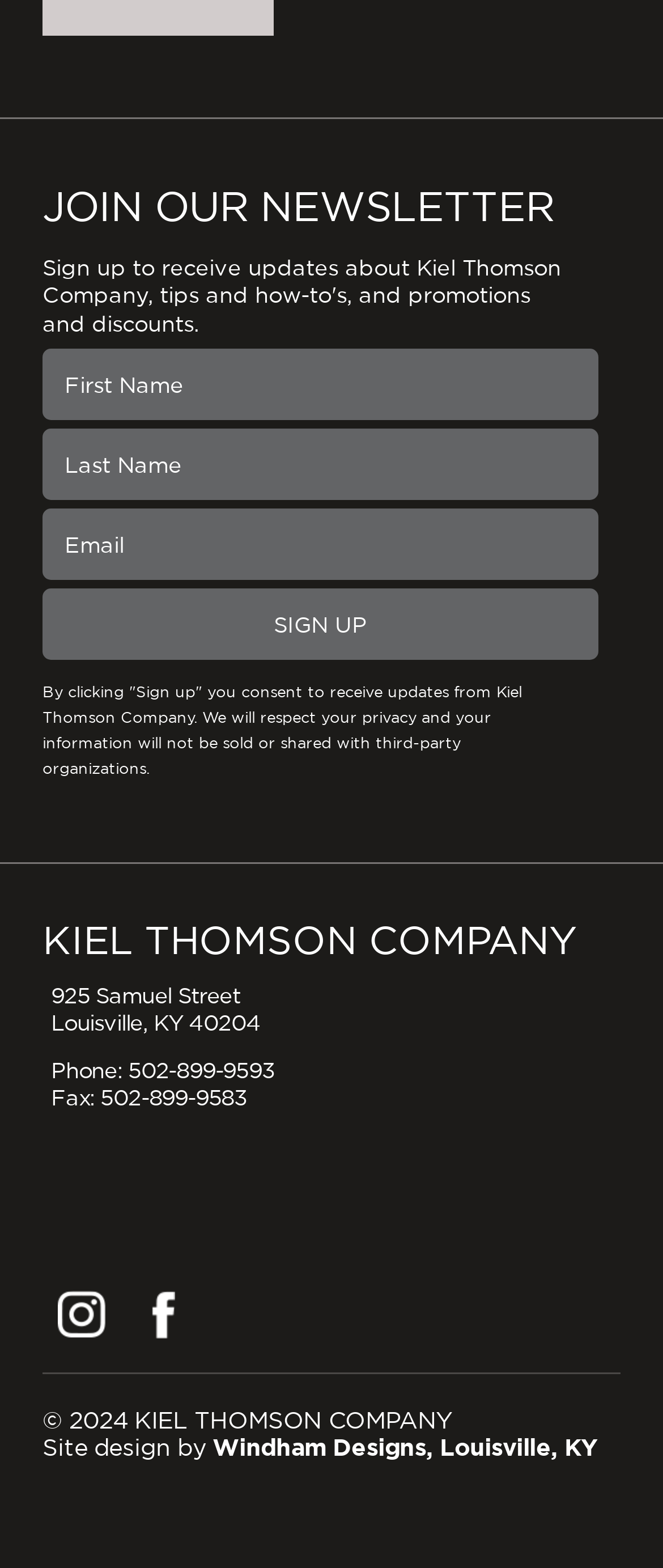Please find and report the bounding box coordinates of the element to click in order to perform the following action: "Enter first name". The coordinates should be expressed as four float numbers between 0 and 1, in the format [left, top, right, bottom].

[0.064, 0.222, 0.903, 0.268]